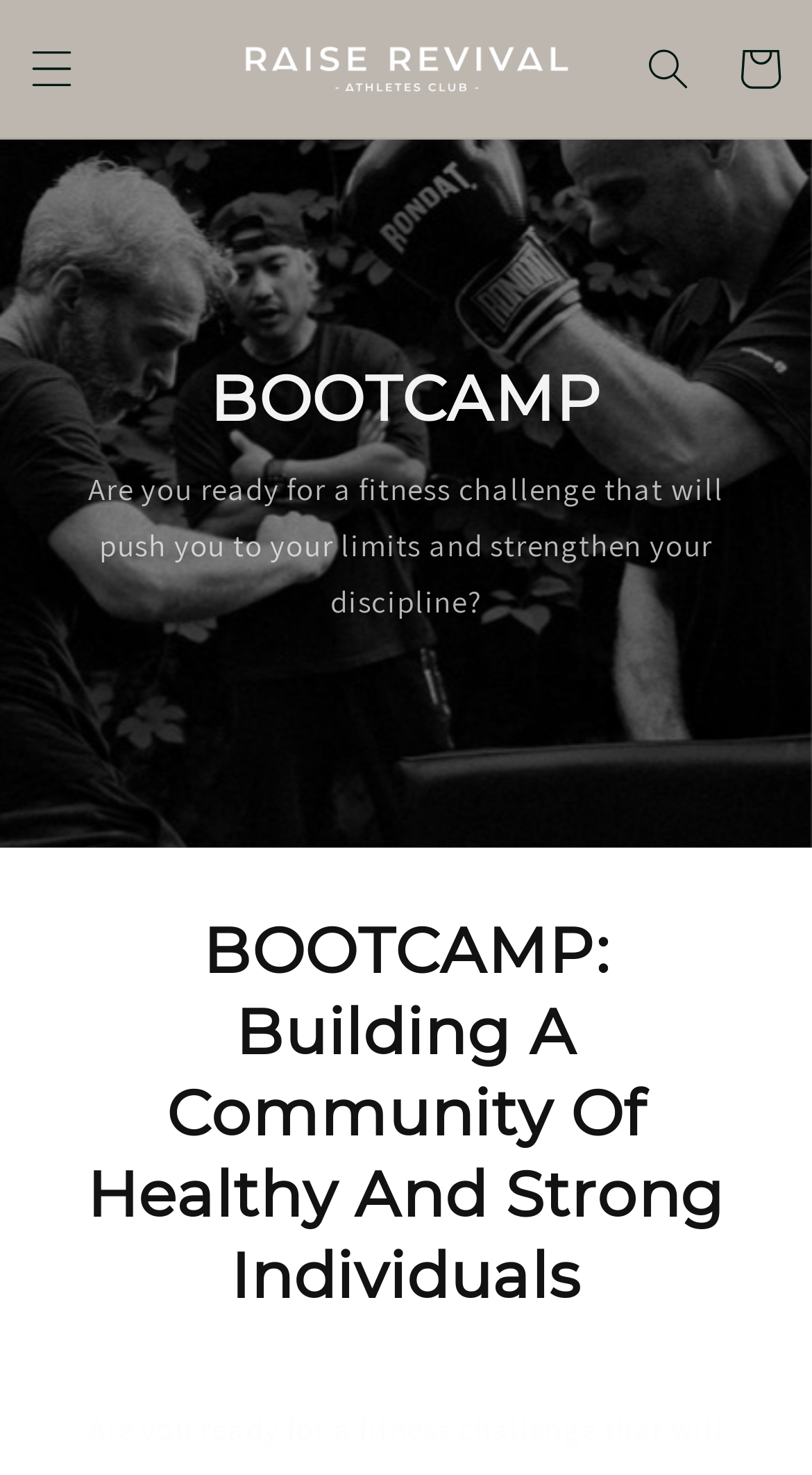What is the name of the fitness challenge?
Provide a detailed answer to the question using information from the image.

The name of the fitness challenge can be found in the heading element 'BOOTCAMP' and also in the link 'Raise Revival' which suggests that the fitness challenge is called BOOTCAMP.